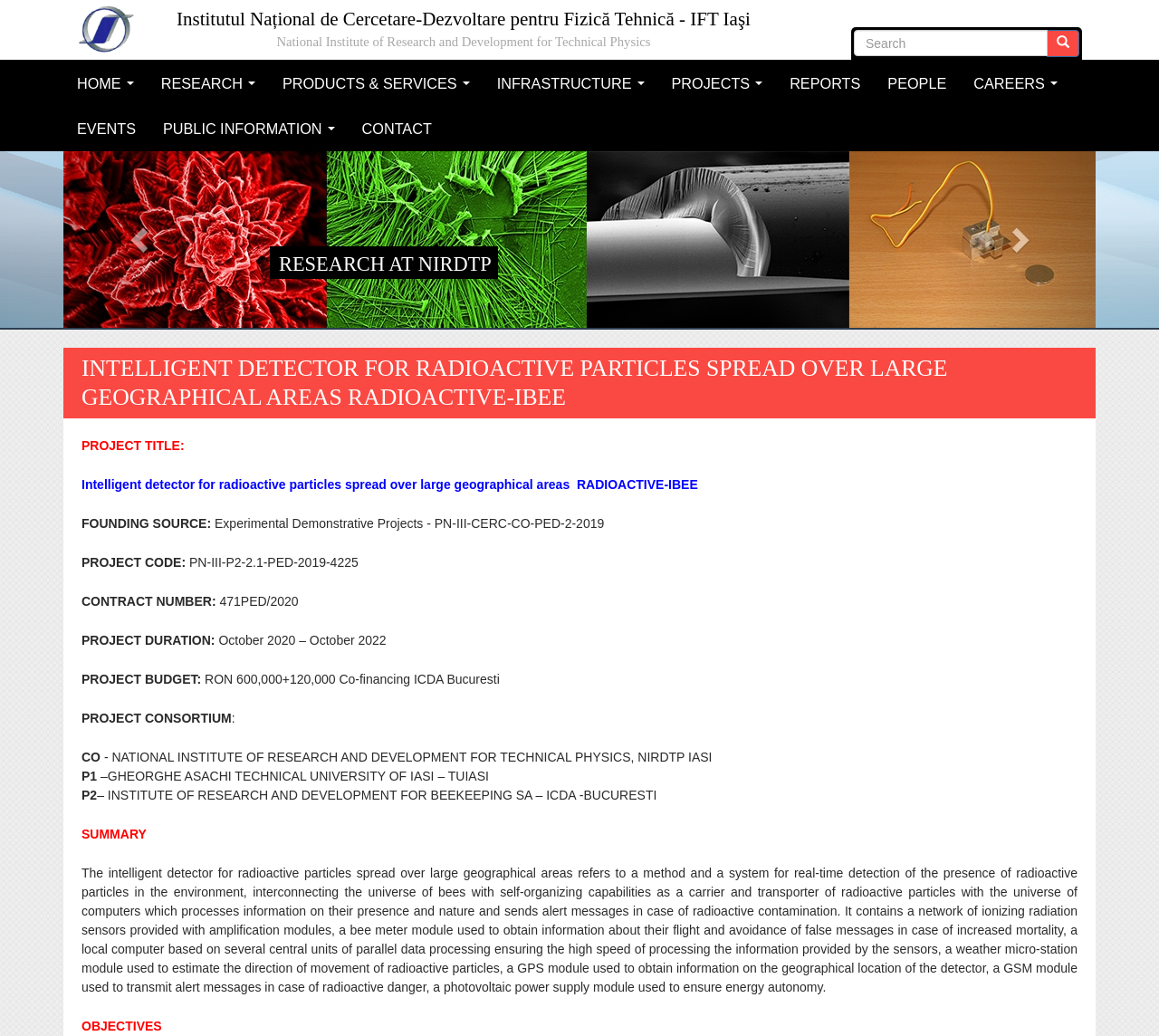Could you locate the bounding box coordinates for the section that should be clicked to accomplish this task: "Search using the search form".

[0.737, 0.055, 0.789, 0.064]